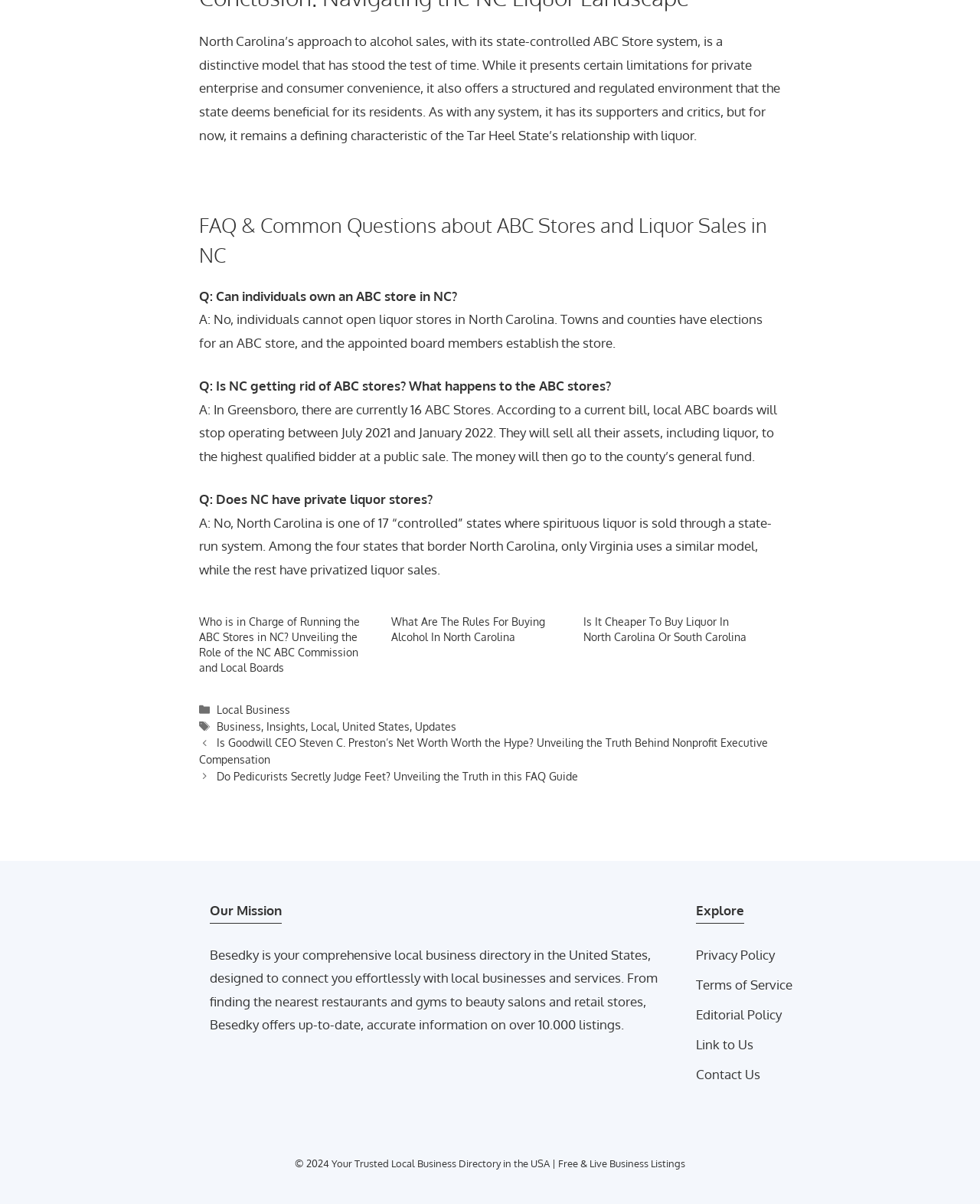Given the element description "Freshbits Daily" in the screenshot, predict the bounding box coordinates of that UI element.

None